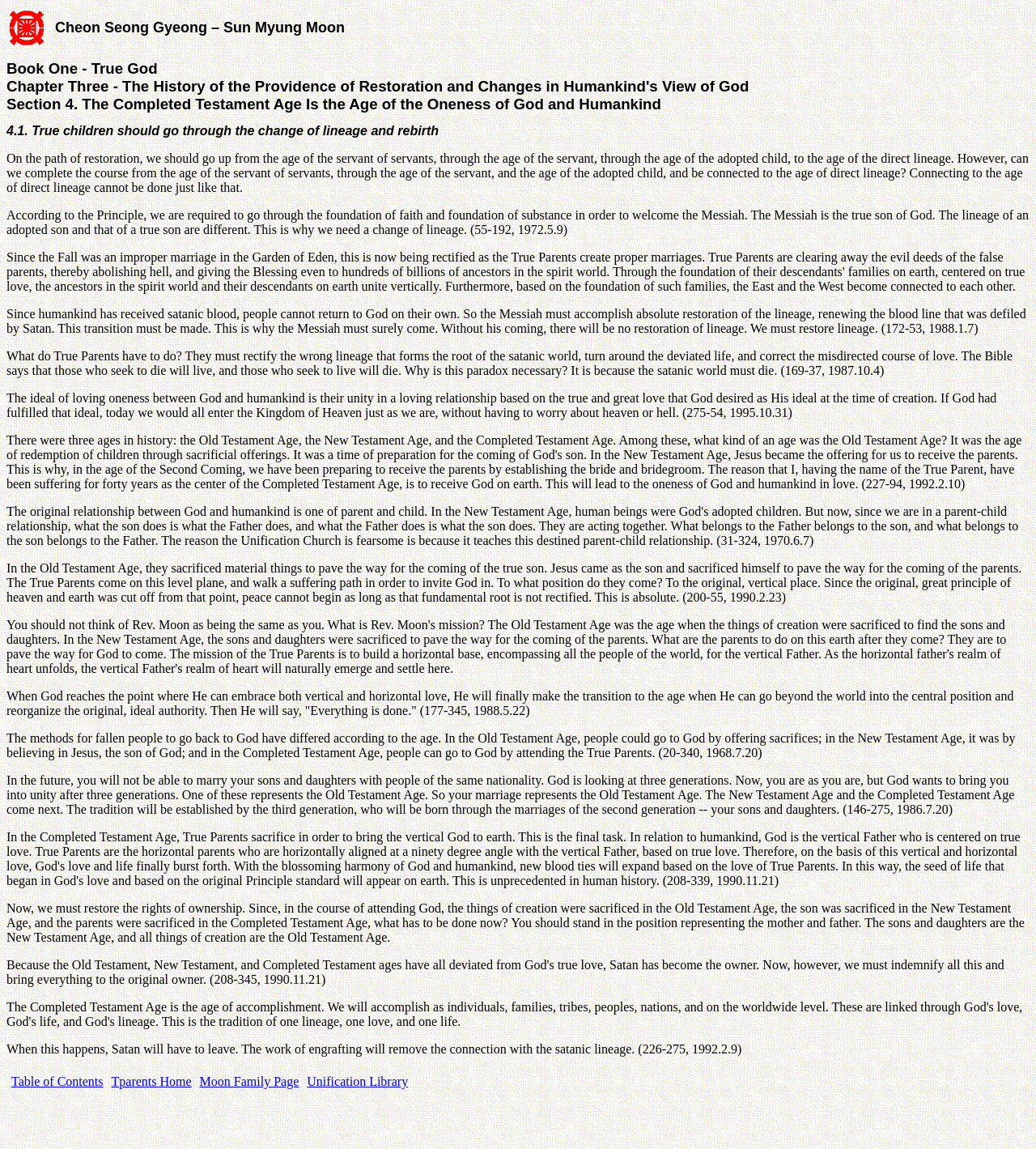What is the purpose of the True Parents?
Refer to the screenshot and deliver a thorough answer to the question presented.

The purpose of the True Parents can be found in the static text element with the text 'What do True Parents have to do? They must rectify the wrong lineage that forms the root of the satanic world, turn around the deviated life, and correct the misdirected course of love.' This indicates that the True Parents have a role in rectifying the wrong lineage.